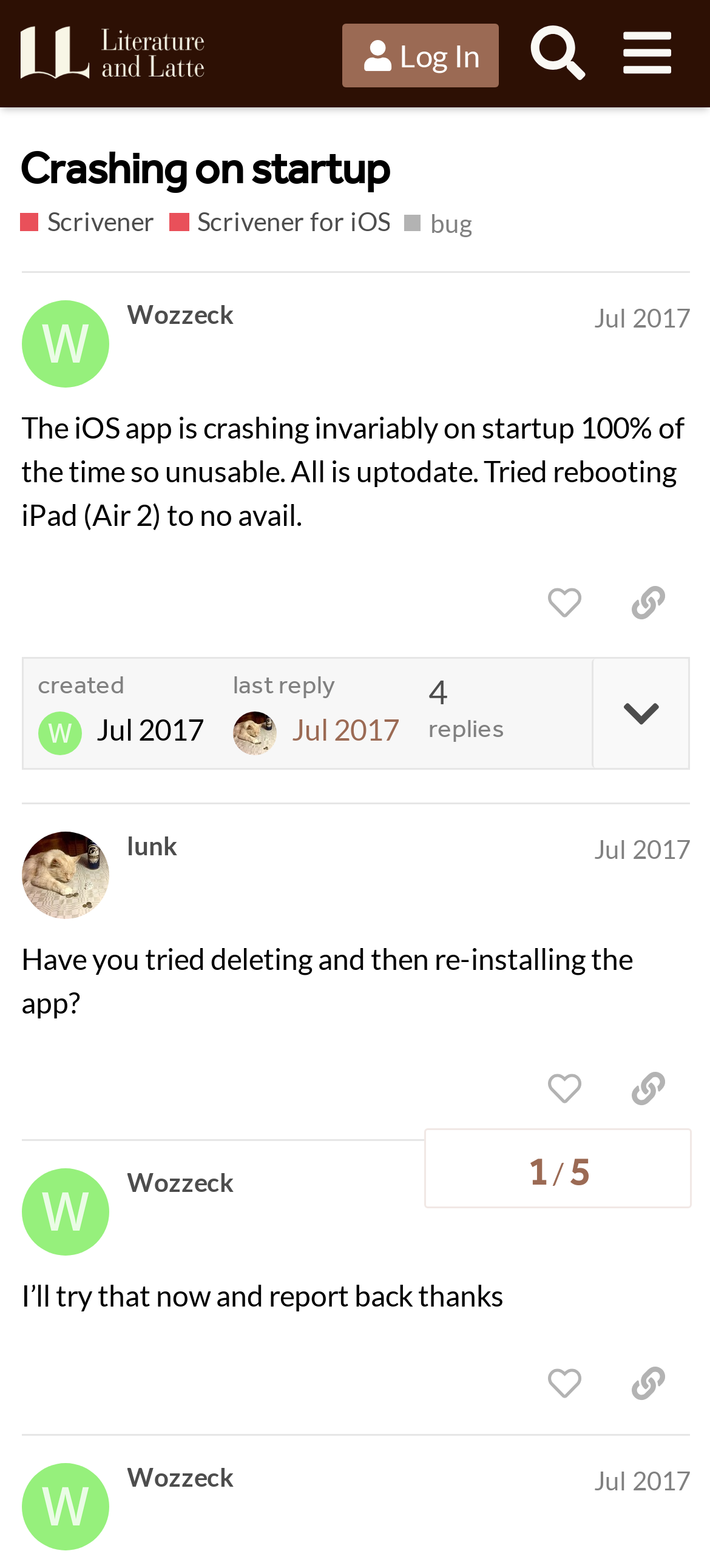Provide a one-word or one-phrase answer to the question:
What is the date of the last reply?

Jul 10, 2017 3:59 pm